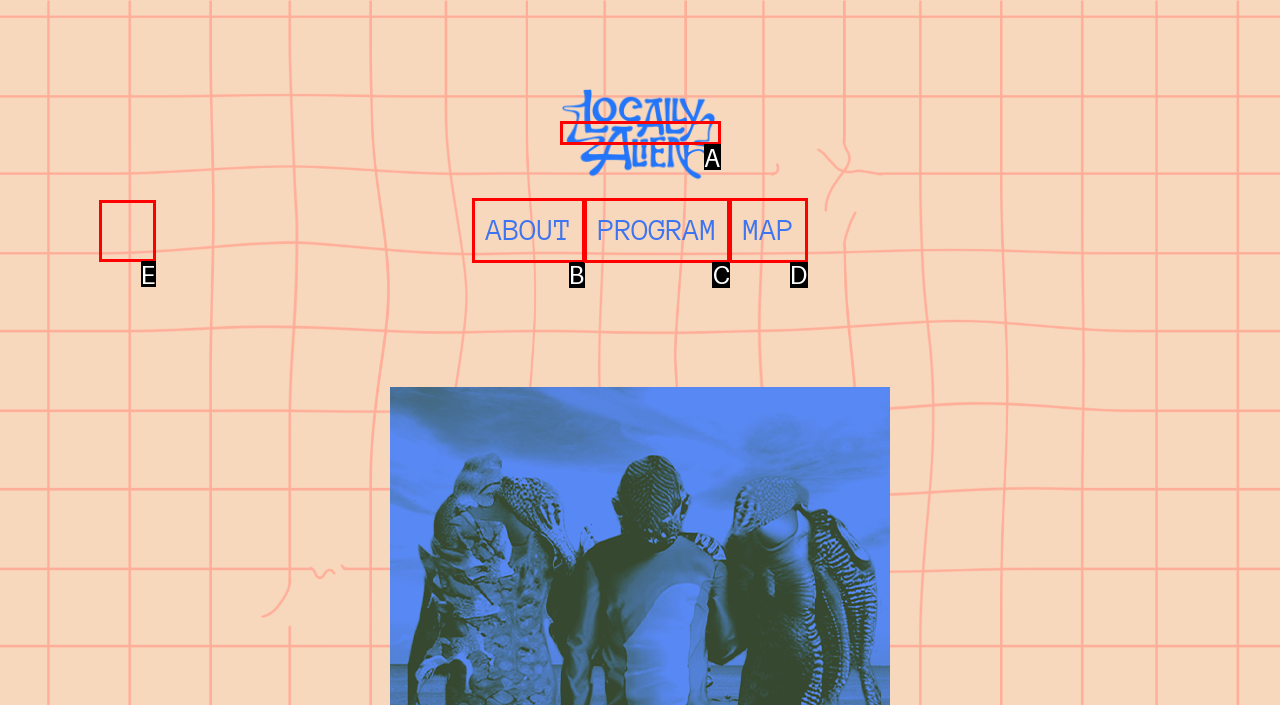Based on the element described as: About
Find and respond with the letter of the correct UI element.

B